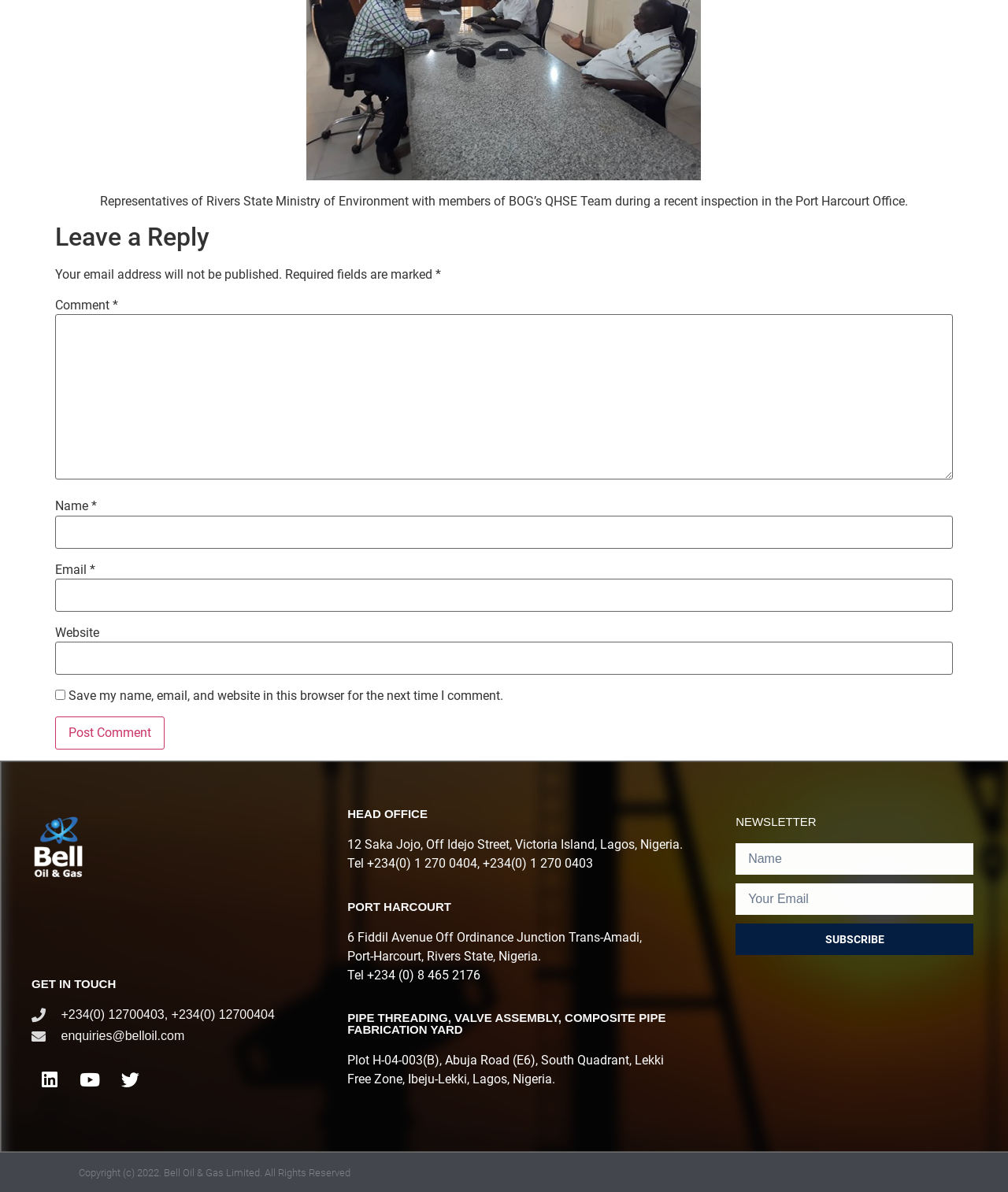Determine the bounding box coordinates of the UI element described by: "name="submit" value="Post Comment"".

[0.055, 0.601, 0.163, 0.629]